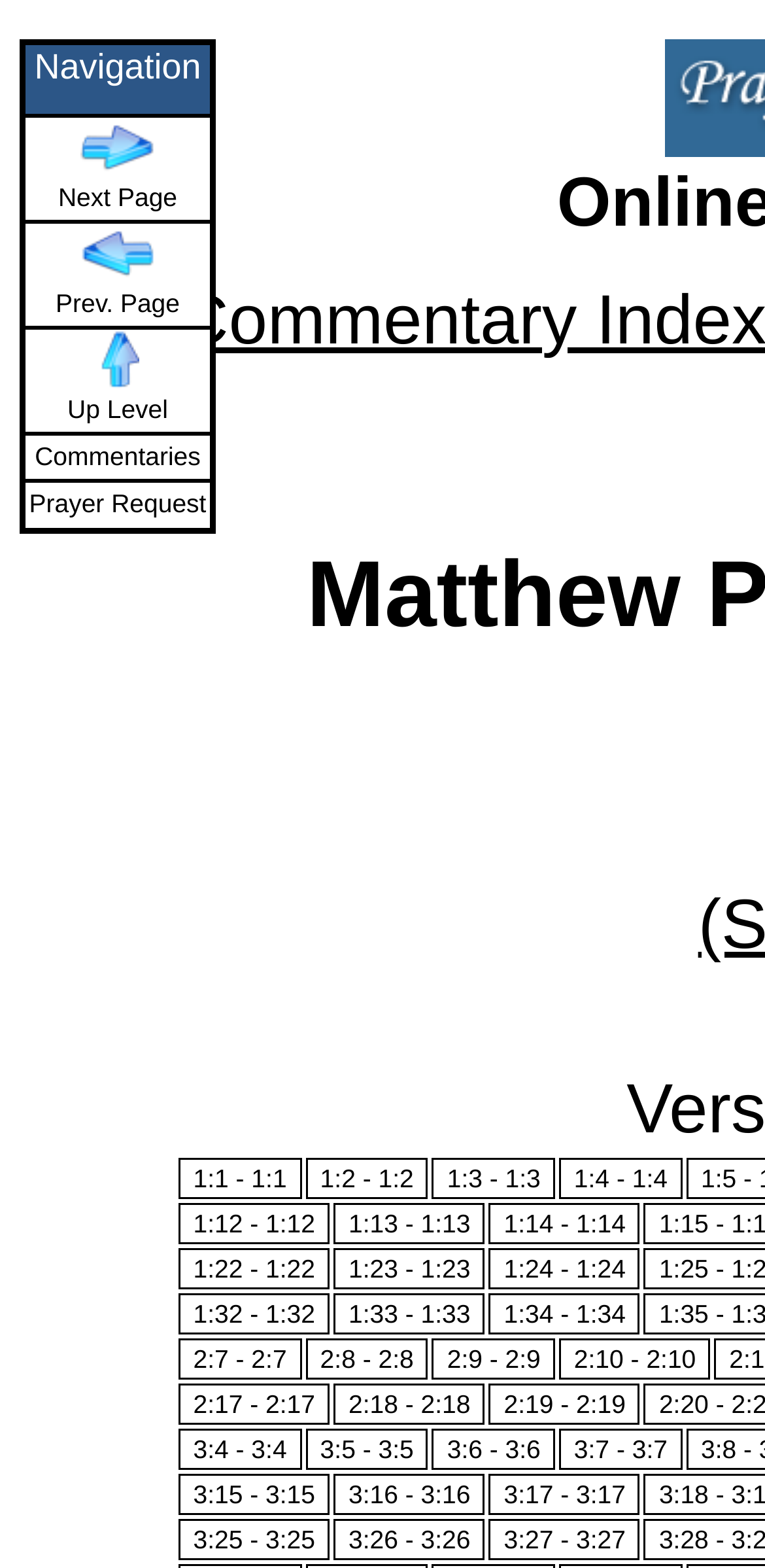How many links are there on the webpage?
Please provide a single word or phrase in response based on the screenshot.

27